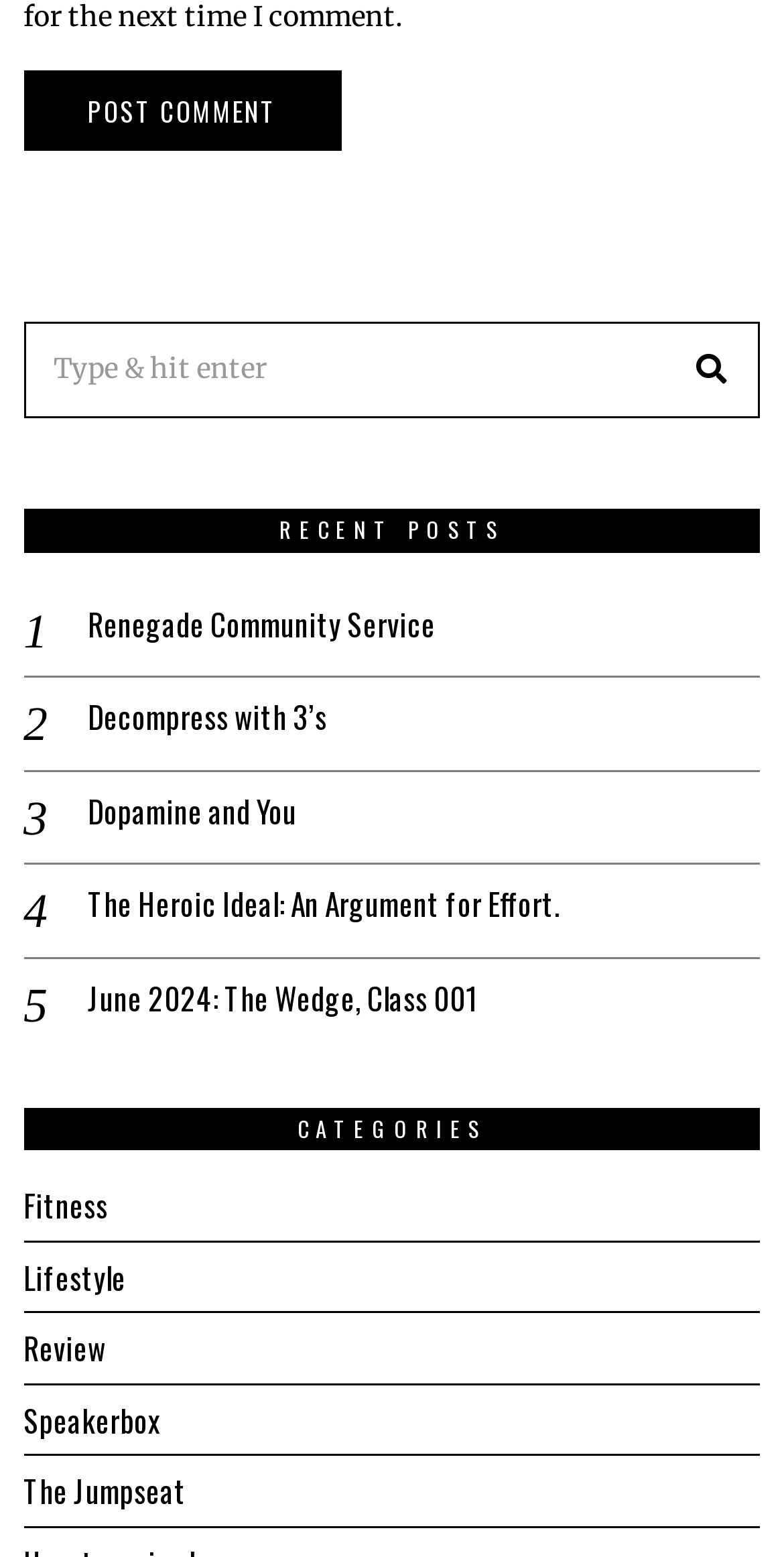Please find the bounding box coordinates for the clickable element needed to perform this instruction: "Browse category 'Fitness'".

[0.03, 0.76, 0.138, 0.788]